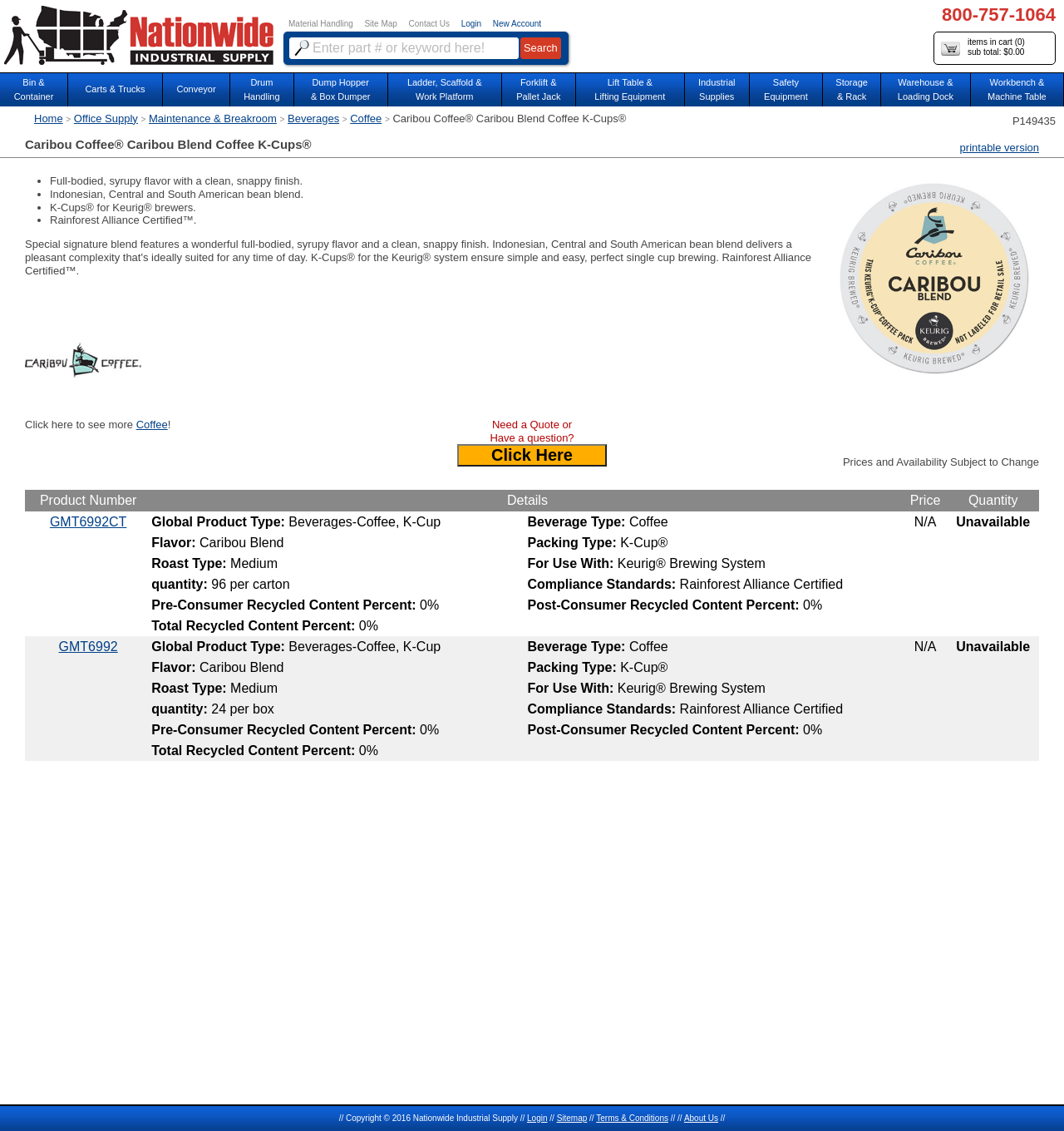What type of brewing system is the product compatible with?
Answer the question in as much detail as possible.

The type of brewing system the product is compatible with can be found in the details section of the product, which is located in the table with the product information. The brewing system is specified as 'Keurig® Brewing System'.